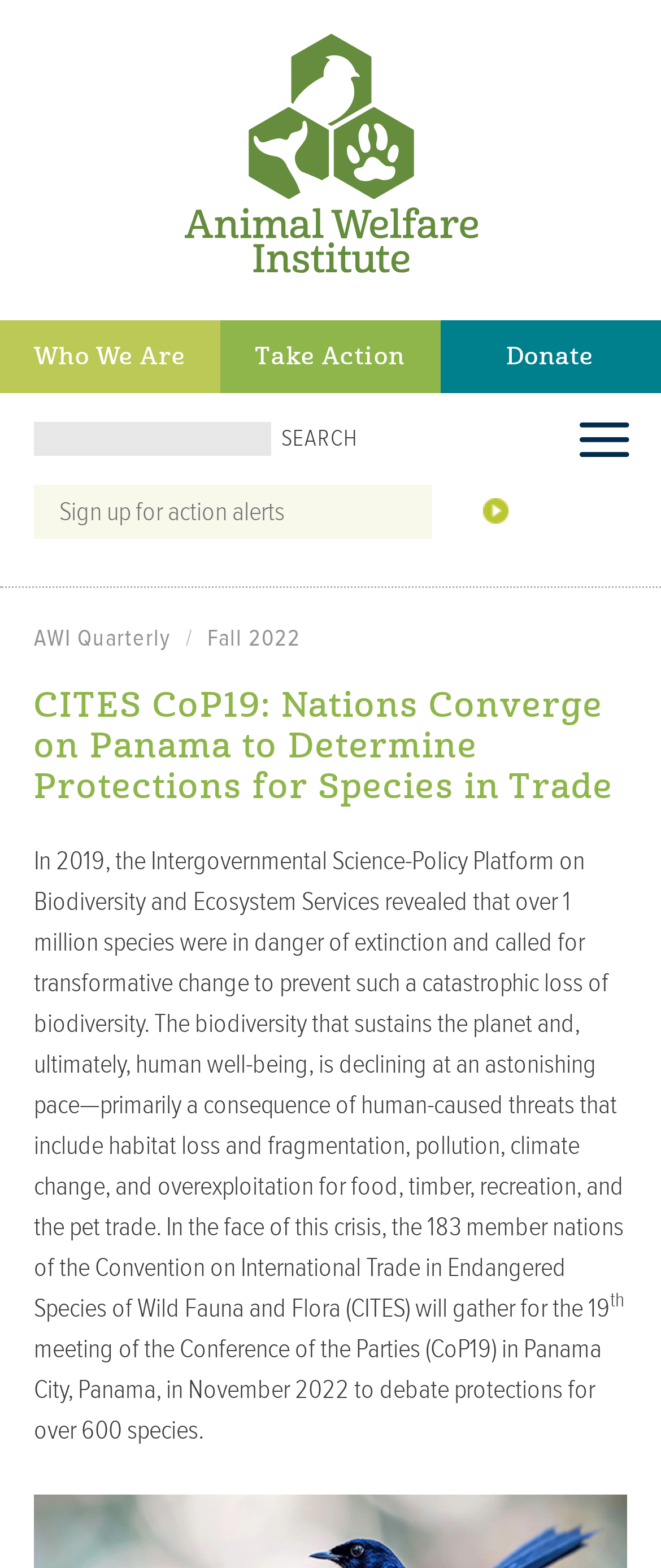Using the information in the image, give a detailed answer to the following question: What is the topic of the article?

The article appears to be discussing the CITES CoP19 meeting in Panama City, Panama, in November 2022, which is focused on determining protections for over 600 species.